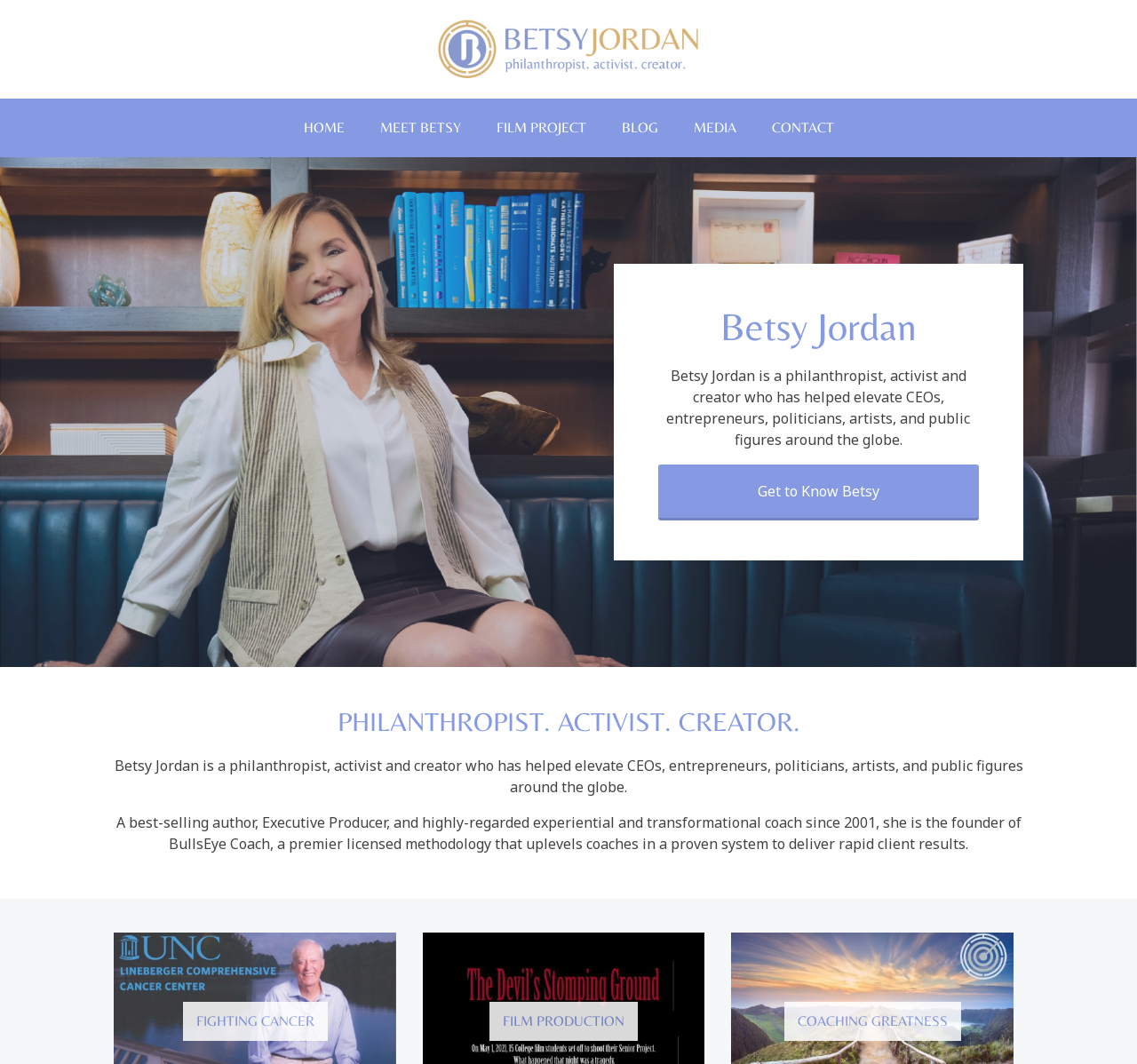Are there any images on the webpage?
Please answer the question as detailed as possible.

There is an image of Betsy Jordan on the webpage, which is described as 'Betsy Jordan' and has a bounding box coordinate of [0.383, 0.017, 0.617, 0.076].